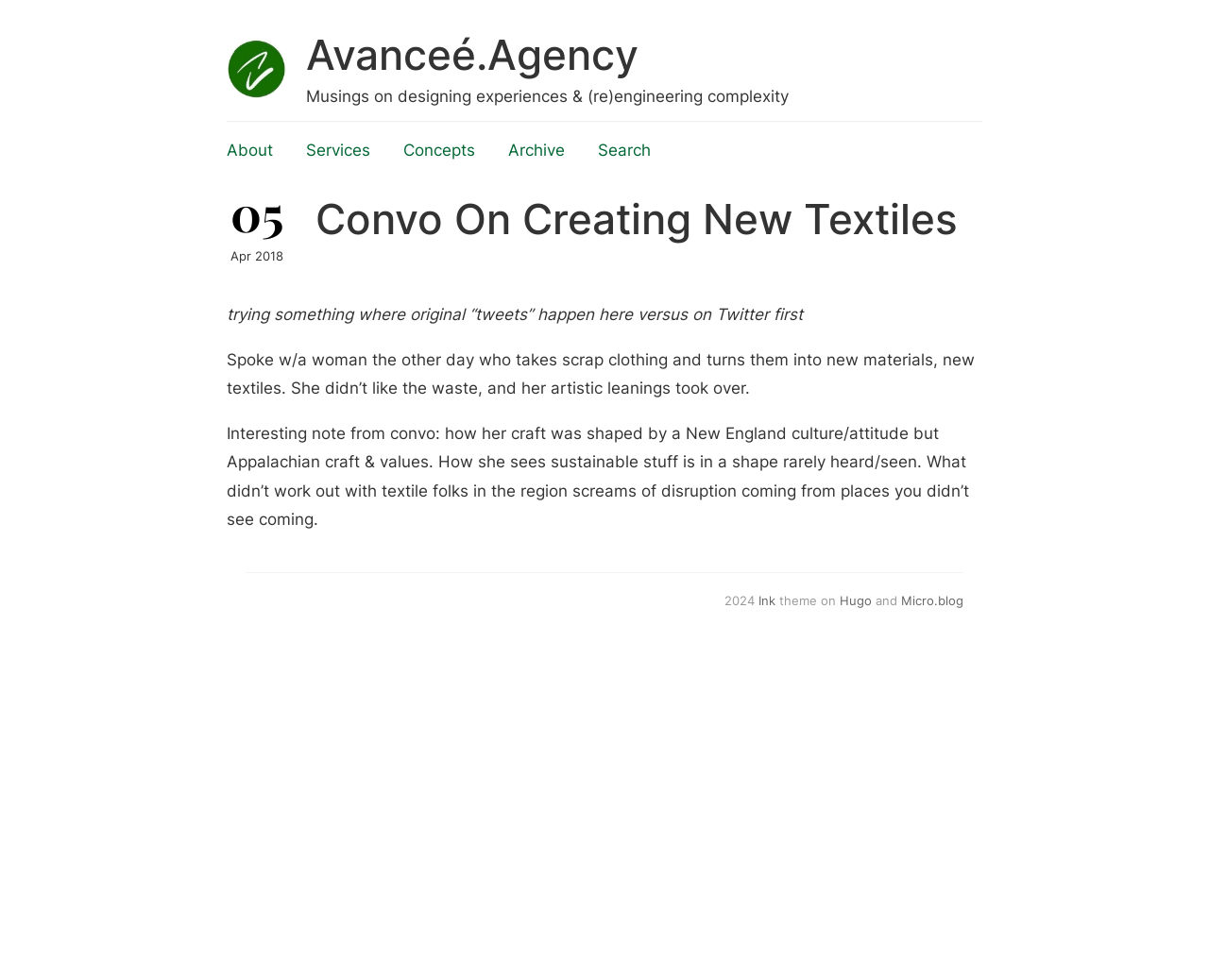Illustrate the webpage thoroughly, mentioning all important details.

This webpage is titled "Convo On Creating New Textiles - Avanceé.Agency" and has a prominent link to "Avanceé.Agency" at the top left corner, accompanied by an image with the same name. Below this, there is a heading with the same text, "Avanceé.Agency", spanning across the top of the page.

To the right of the heading, there is a static text describing the website's content, "Musings on designing experiences & (re)engineering complexity". Underneath, there are five links arranged horizontally, labeled "About", "Services", "Concepts", "Archive", and "Search", respectively.

Further down, there is a link labeled "05" with a time element, followed by a static text "Apr 2018" to its right. Below this, there is a heading "Convo On Creating New Textiles" that spans across the page.

The main content of the webpage consists of three paragraphs of static text. The first paragraph discusses trying something new where original "tweets" happen on this platform instead of Twitter first. The second paragraph talks about a conversation with a woman who creates new materials from scrap clothing and textiles. The third paragraph is a continuation of the conversation, discussing how her craft was shaped by a New England culture and Appalachian values.

At the bottom right corner of the page, there are several links and static texts, including "2024", "Ink", "theme on", "Hugo", "and", and "Micro.blog", which appear to be related to the website's theme and platform.